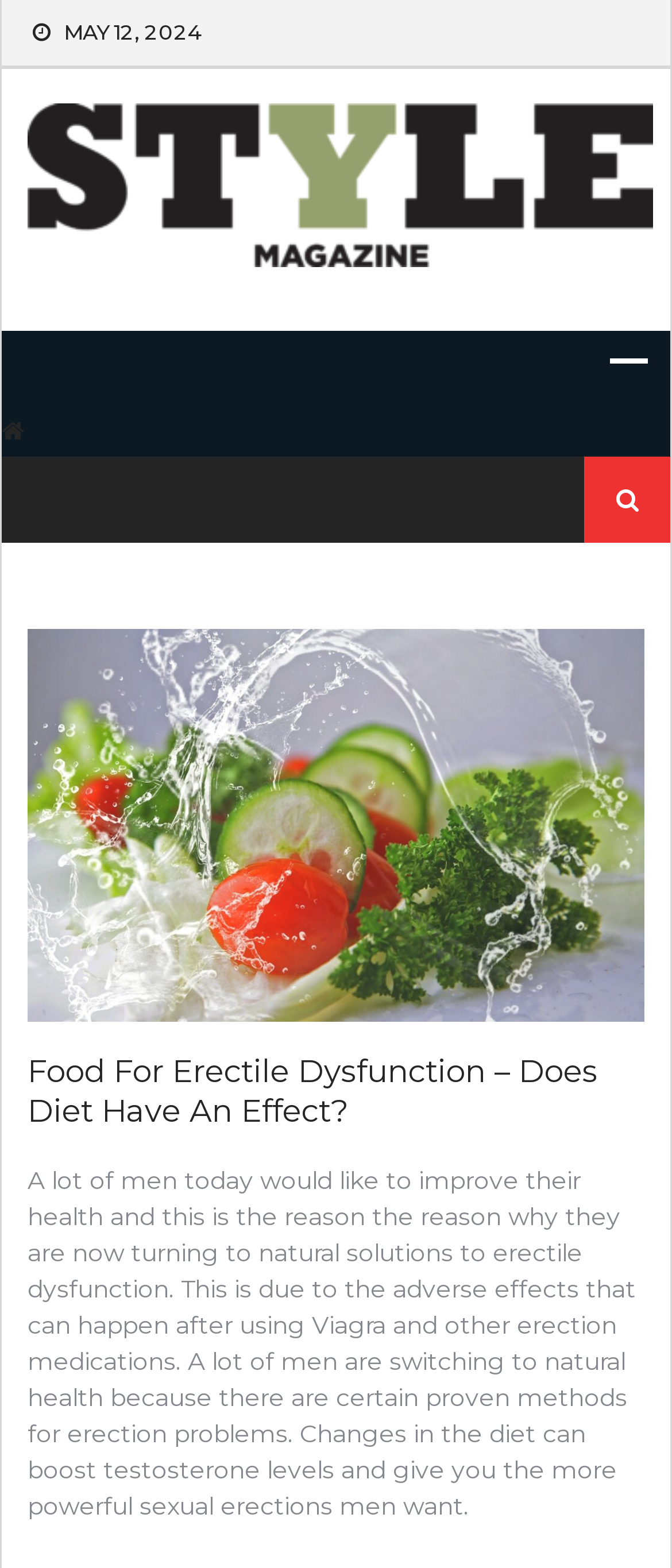What is the purpose of the search box?
Using the image as a reference, answer the question with a short word or phrase.

To search the website